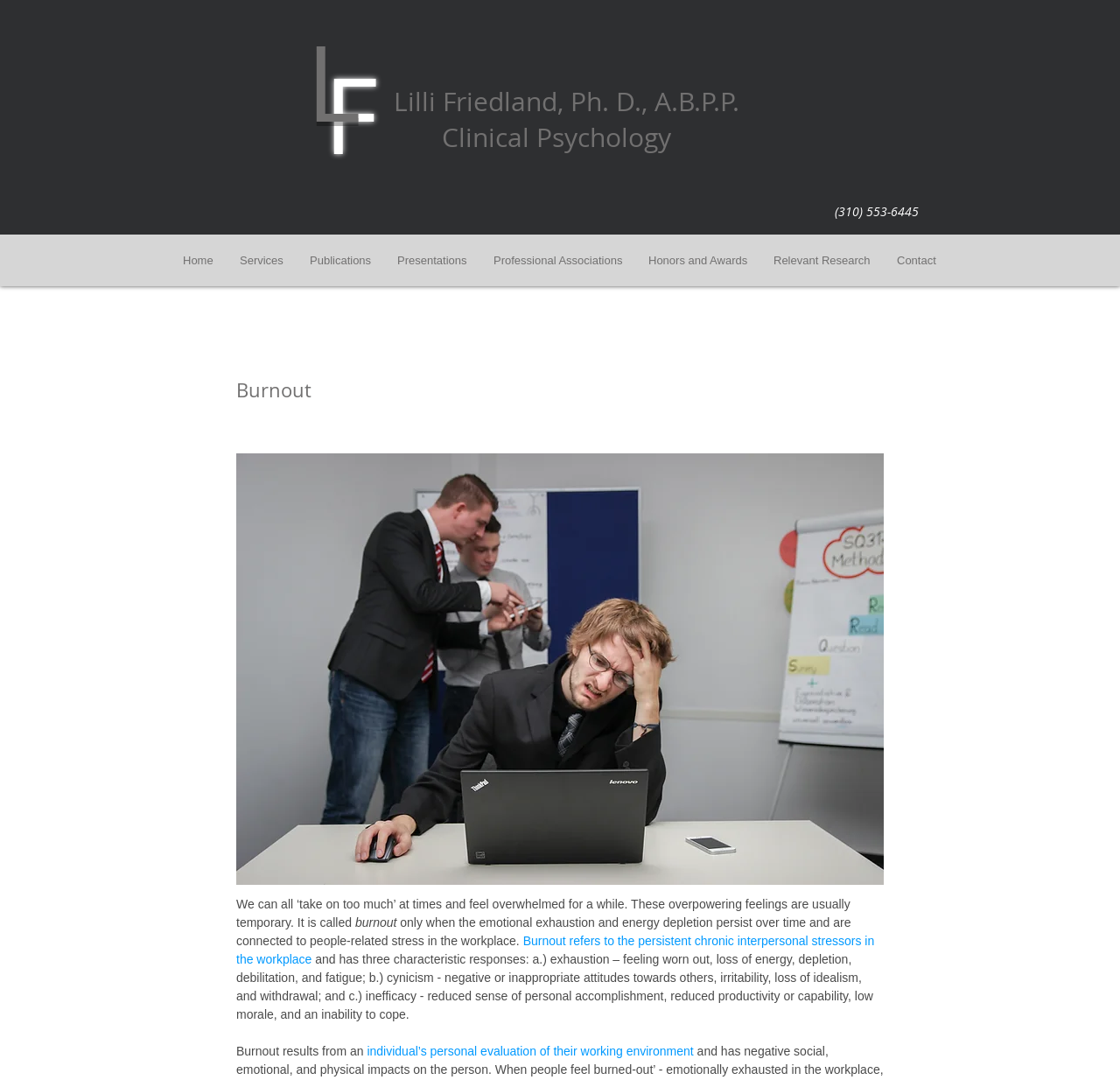Locate the bounding box coordinates of the element that should be clicked to fulfill the instruction: "Read more about burnout".

[0.211, 0.865, 0.784, 0.895]